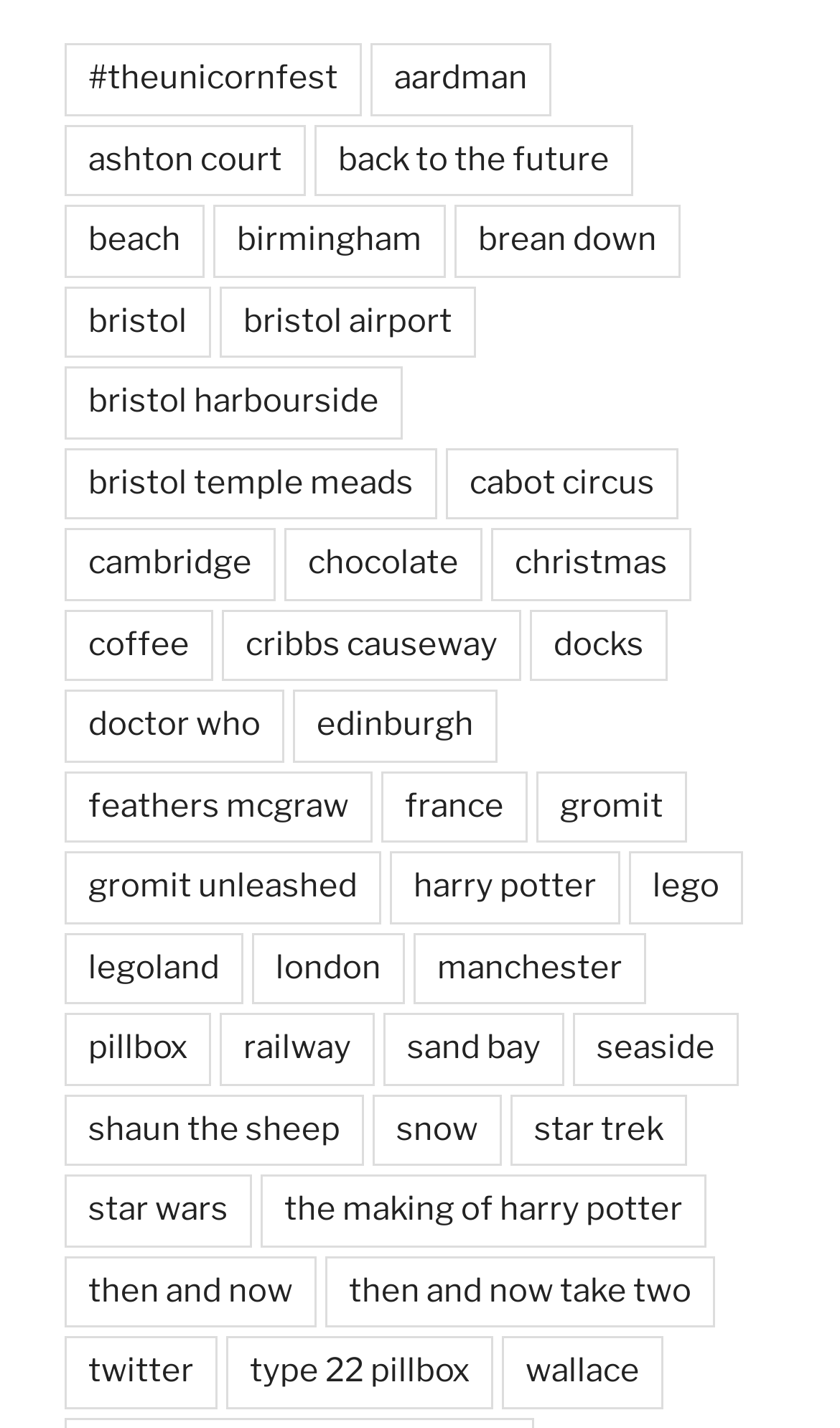How many links are related to Bristol?
Using the image as a reference, answer with just one word or a short phrase.

5